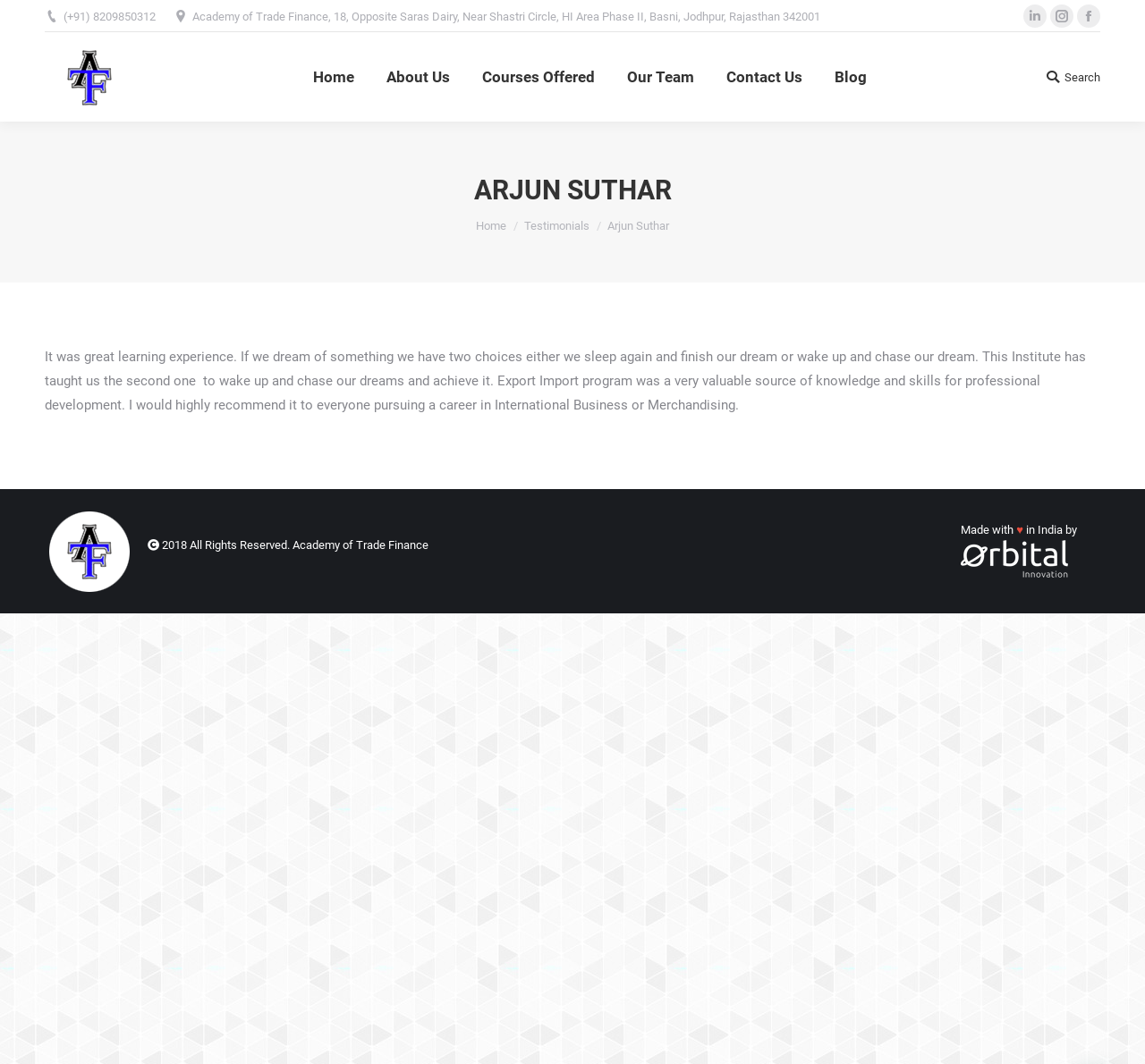Identify the bounding box coordinates of the specific part of the webpage to click to complete this instruction: "Search for something".

[0.913, 0.065, 0.961, 0.079]